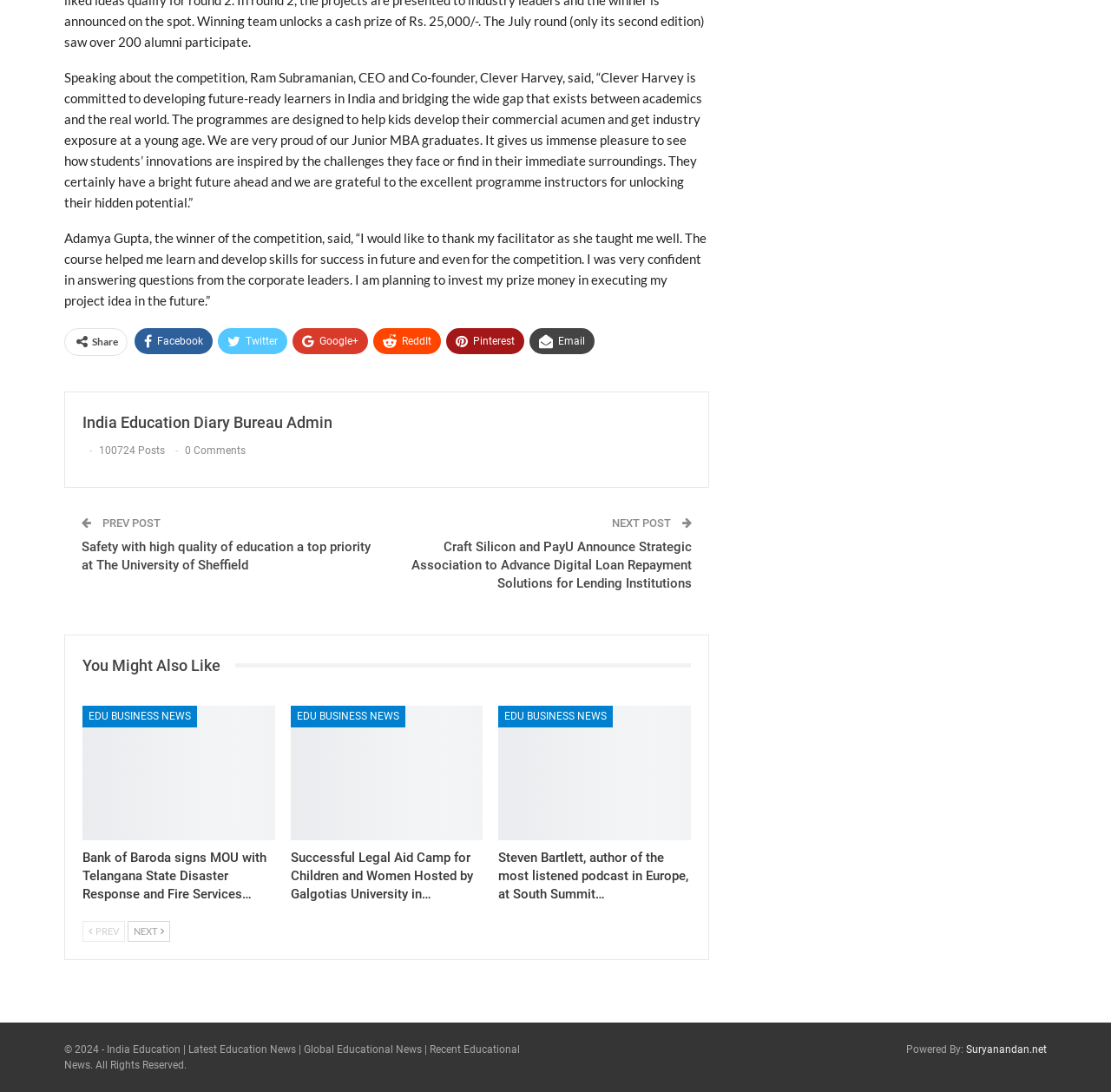Respond with a single word or phrase to the following question: How many posts are there according to the website?

100724